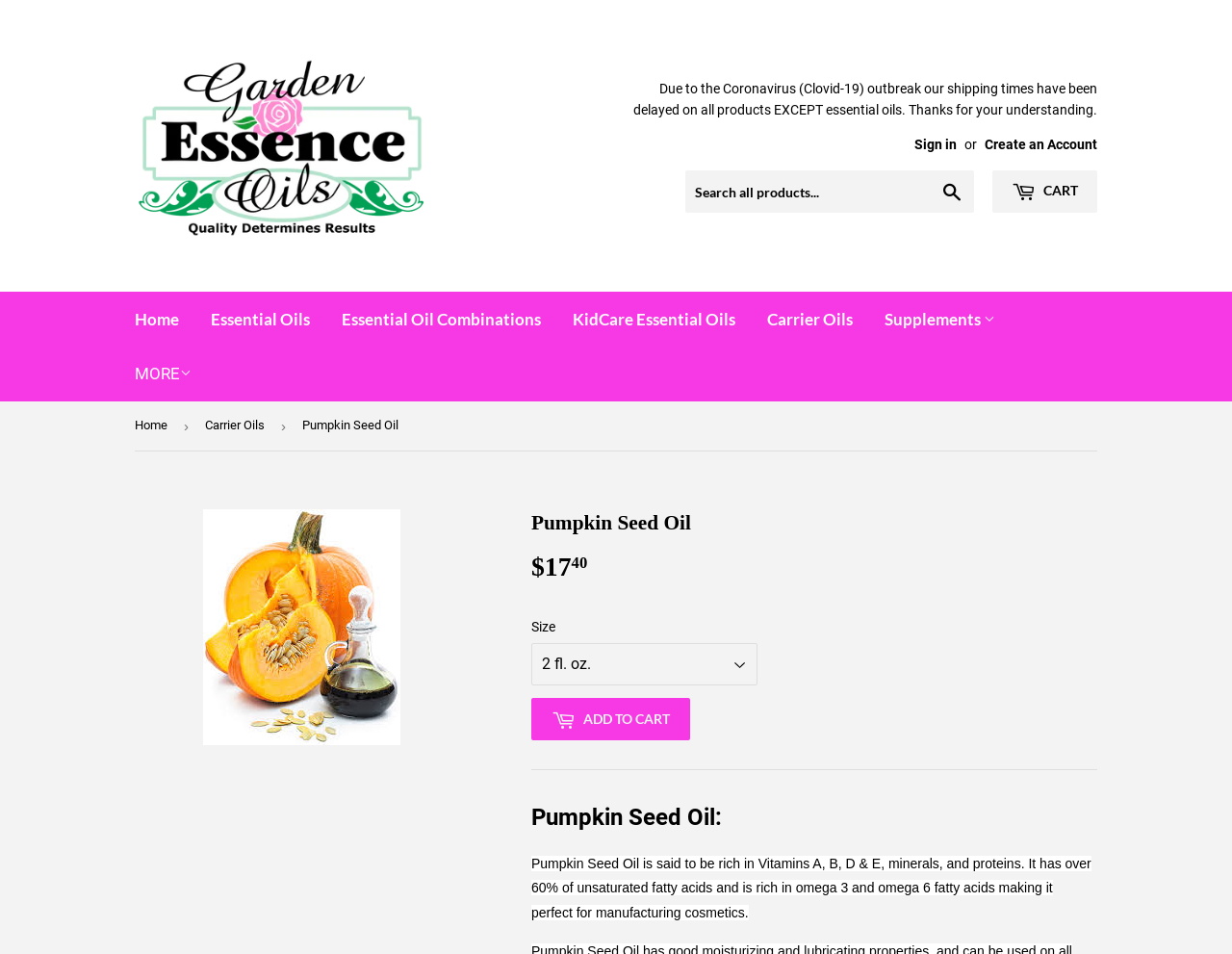Identify and provide the bounding box coordinates of the UI element described: "Catalog". The coordinates should be formatted as [left, top, right, bottom], with each number being a float between 0 and 1.

[0.098, 0.422, 0.192, 0.47]